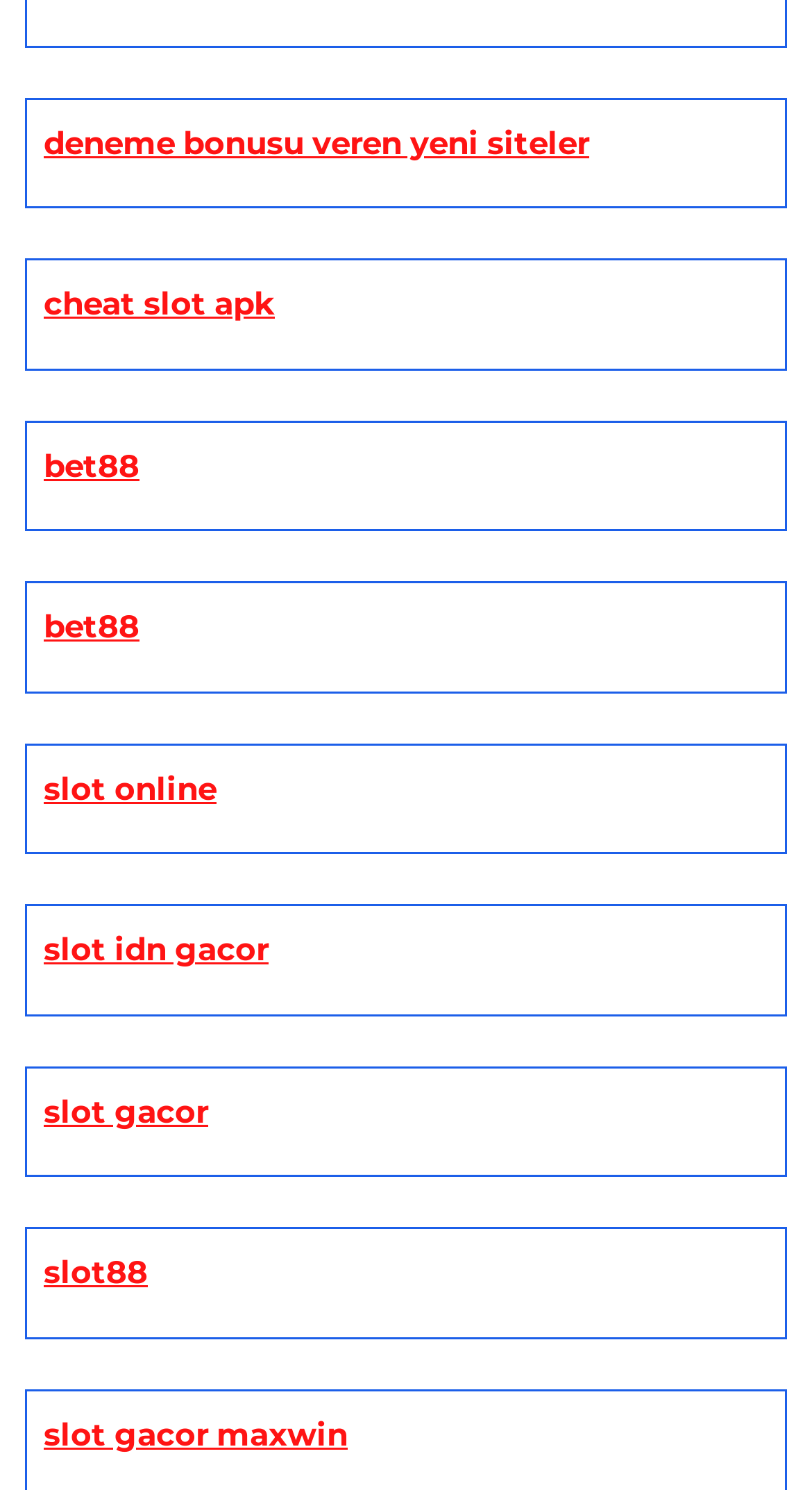Provide the bounding box coordinates of the area you need to click to execute the following instruction: "check slot idn gacor link".

[0.054, 0.624, 0.331, 0.651]